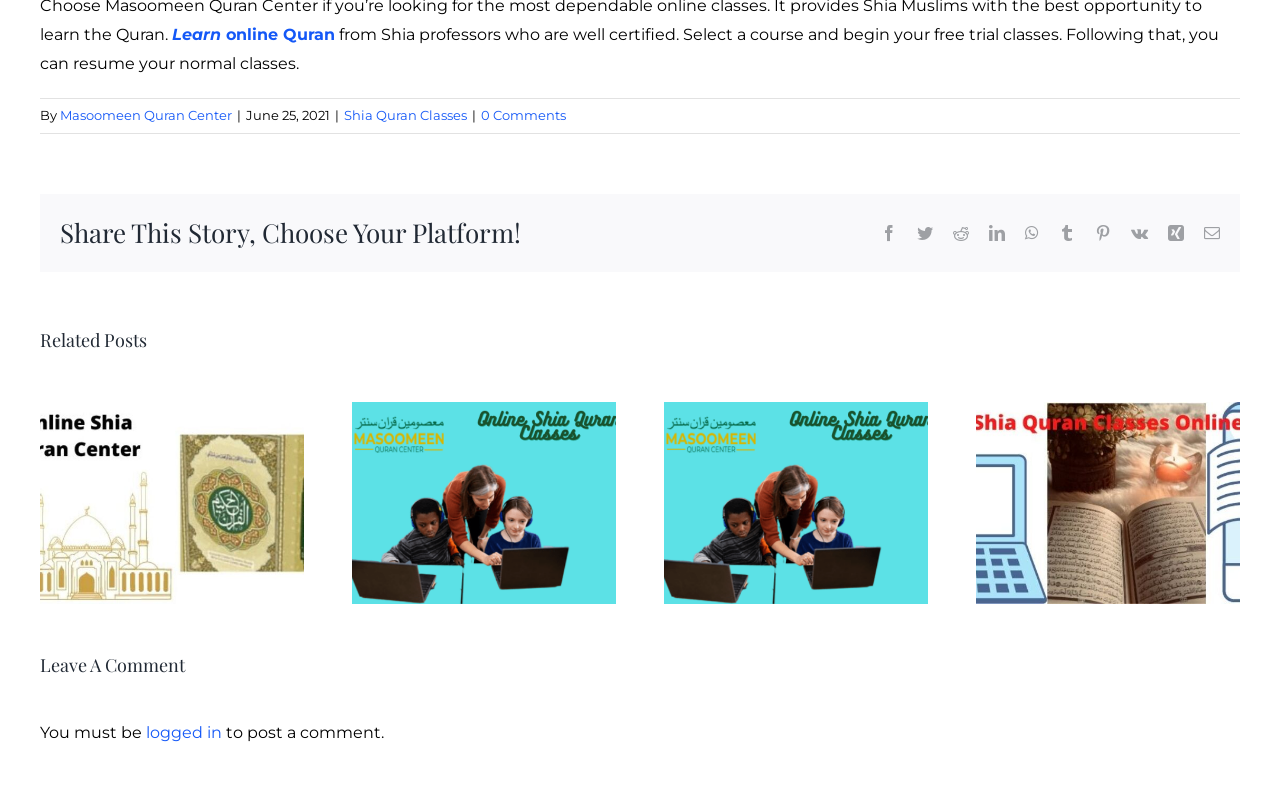Please determine the bounding box coordinates of the element's region to click for the following instruction: "Learn online Quran".

[0.134, 0.031, 0.262, 0.055]